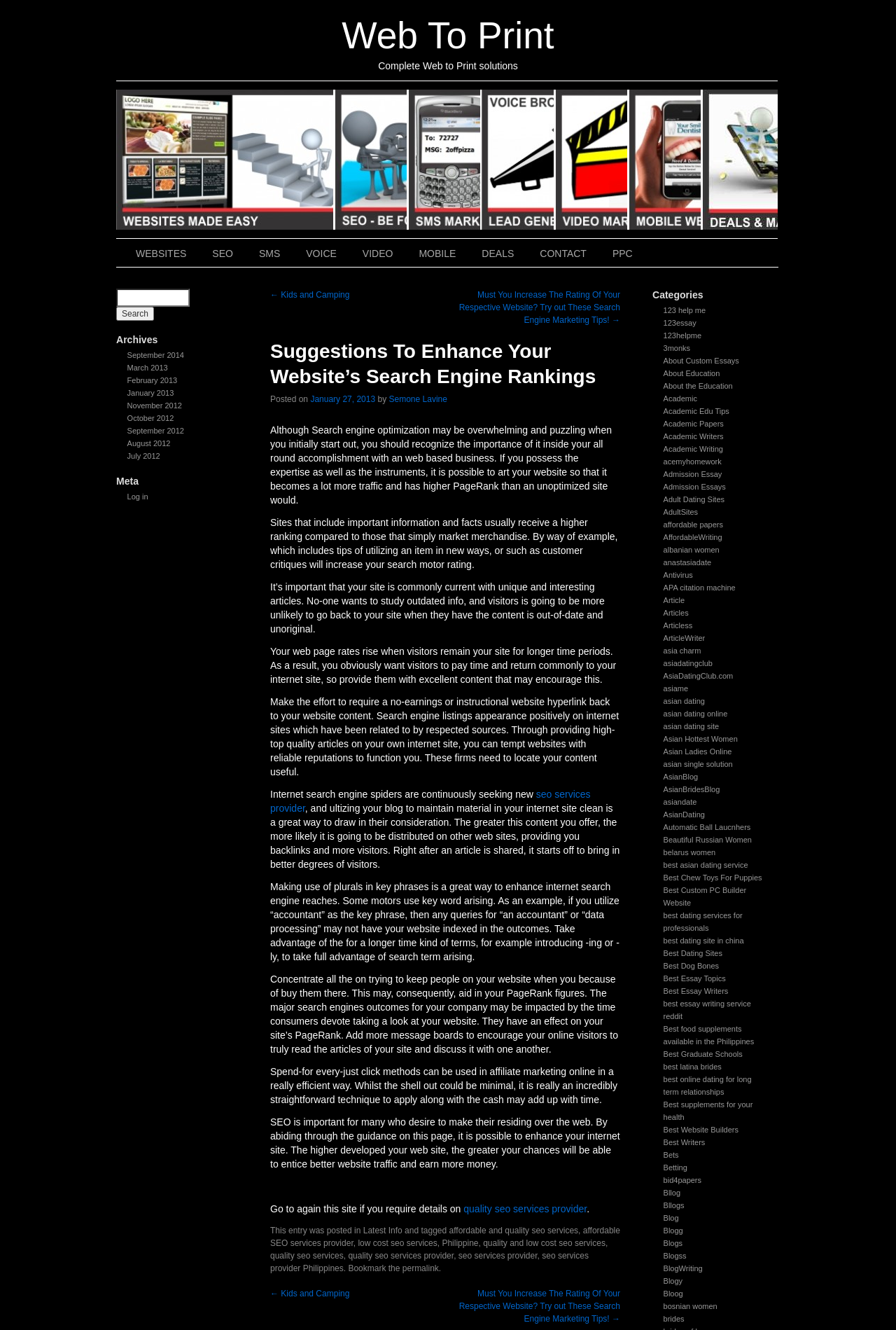Determine the bounding box coordinates of the region to click in order to accomplish the following instruction: "Click on SEO". Provide the coordinates as four float numbers between 0 and 1, specifically [left, top, right, bottom].

[0.373, 0.067, 0.455, 0.173]